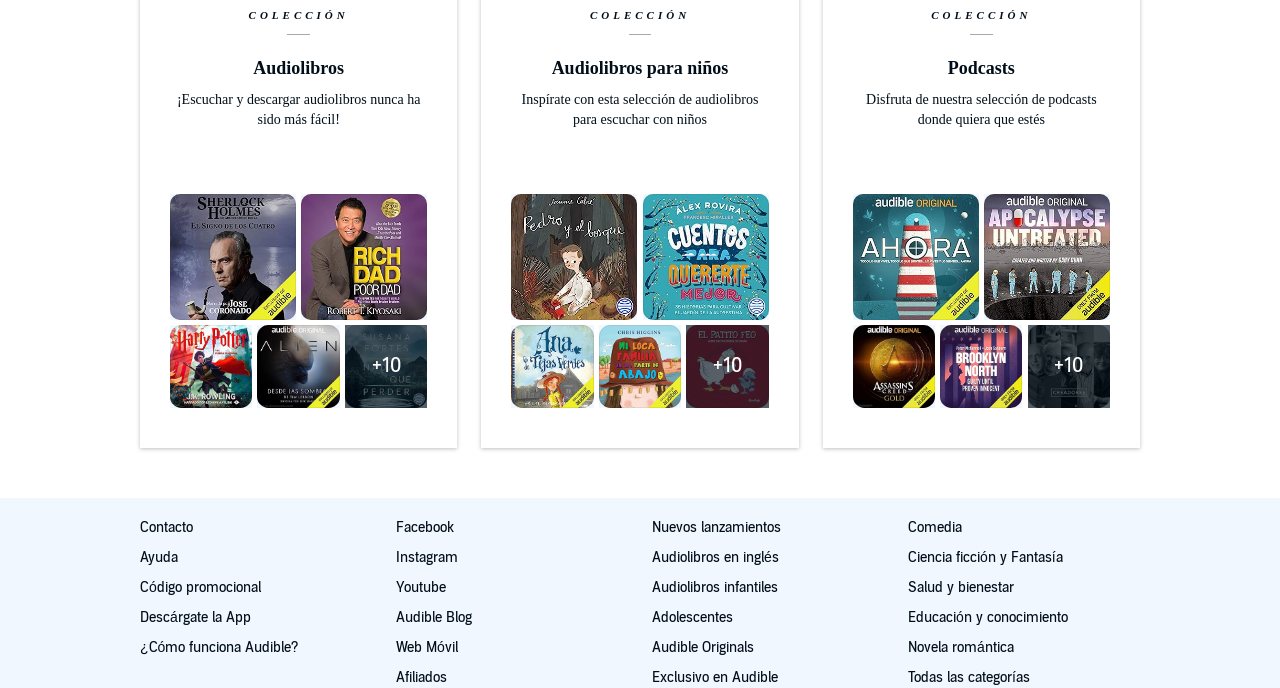Please identify the bounding box coordinates of the element's region that should be clicked to execute the following instruction: "Browse Audiolibros". The bounding box coordinates must be four float numbers between 0 and 1, i.e., [left, top, right, bottom].

[0.133, 0.081, 0.334, 0.116]